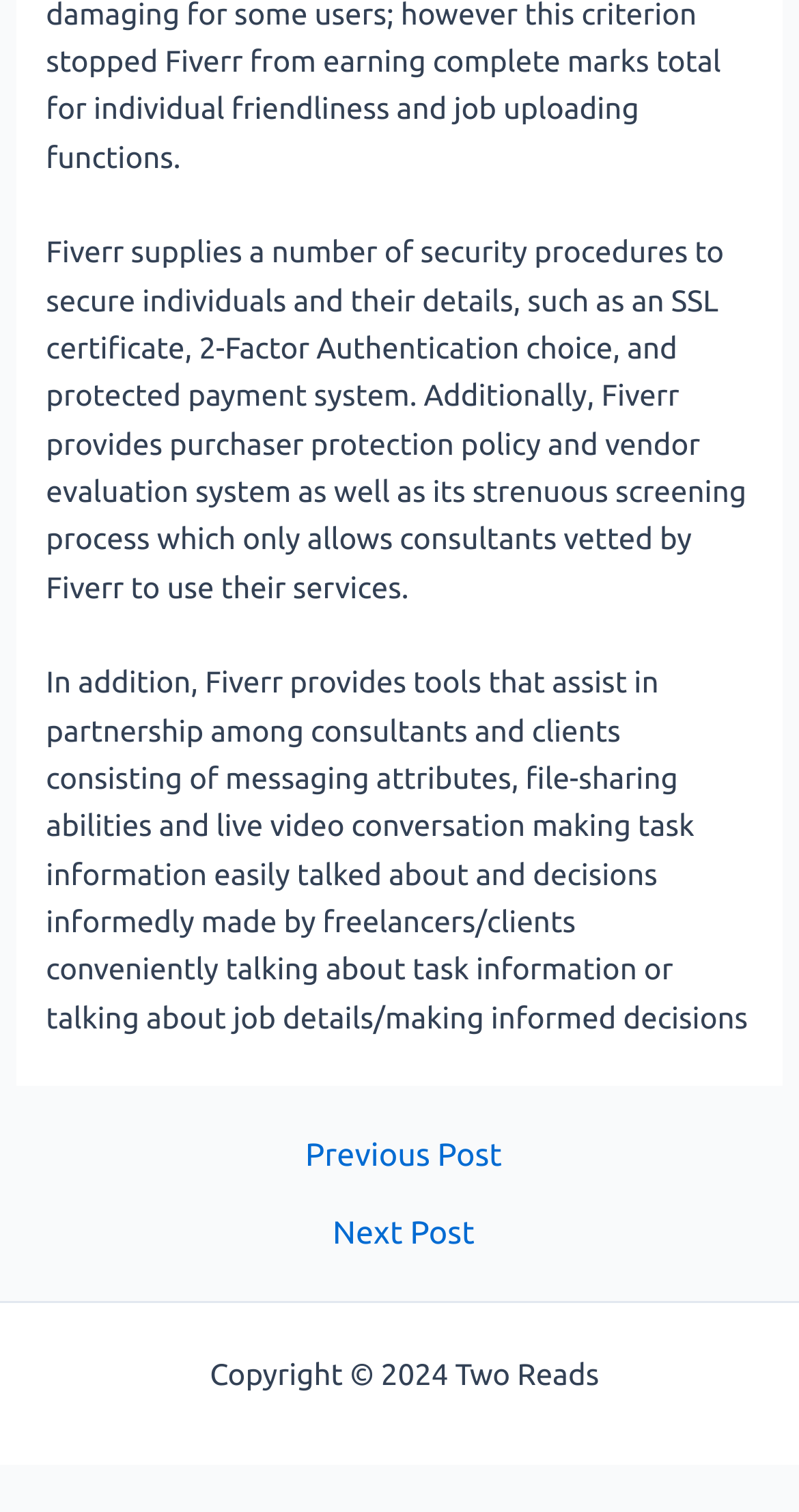Answer with a single word or phrase: 
What is the purpose of Fiverr's messaging attributes?

Task information discussion